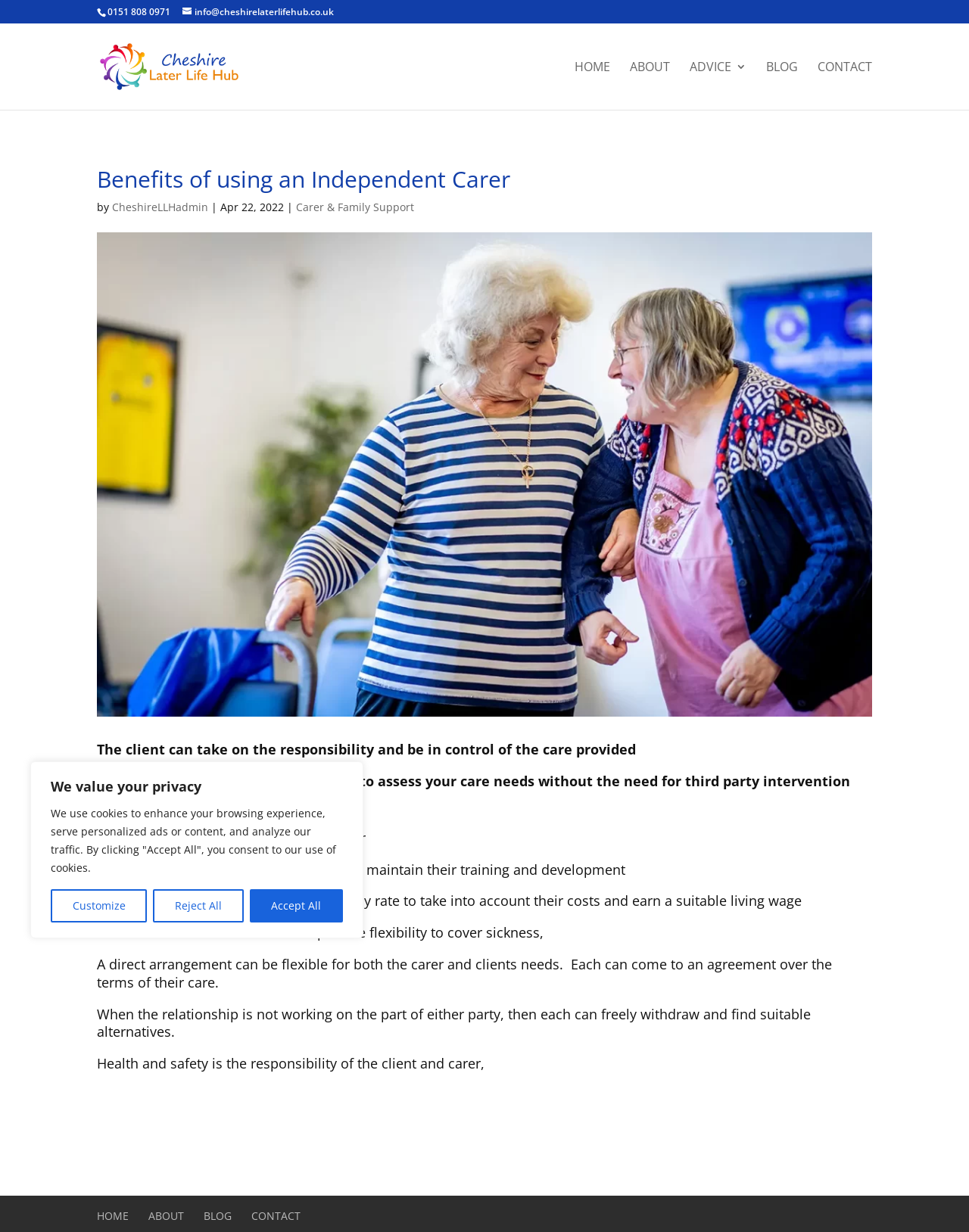What is the name of the organization?
Using the image as a reference, answer the question with a short word or phrase.

Cheshire Later Life Hub